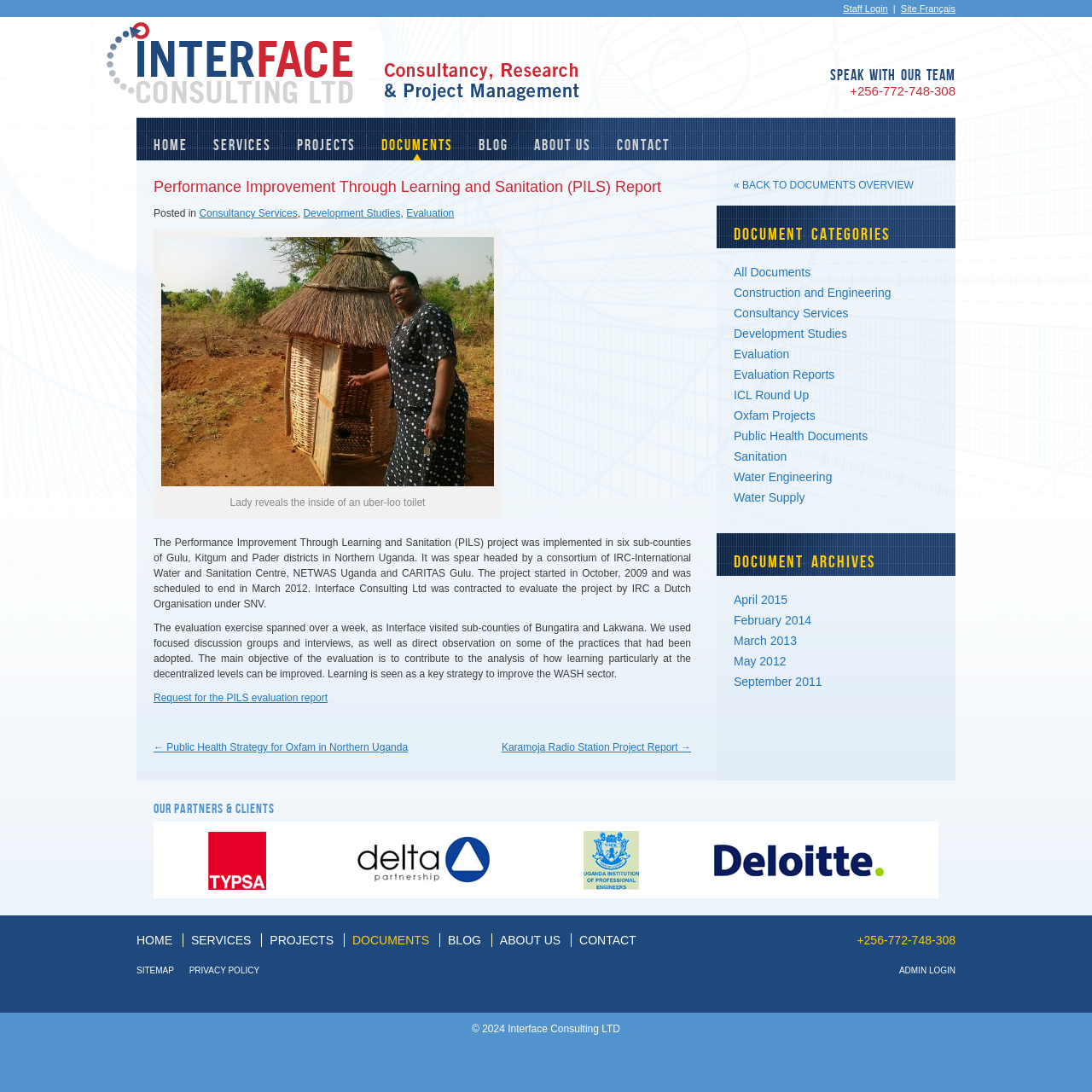Bounding box coordinates are specified in the format (top-left x, top-left y, bottom-right x, bottom-right y). All values are floating point numbers bounded between 0 and 1. Please provide the bounding box coordinate of the region this sentence describes: Construction and Engineering

[0.672, 0.259, 0.859, 0.277]